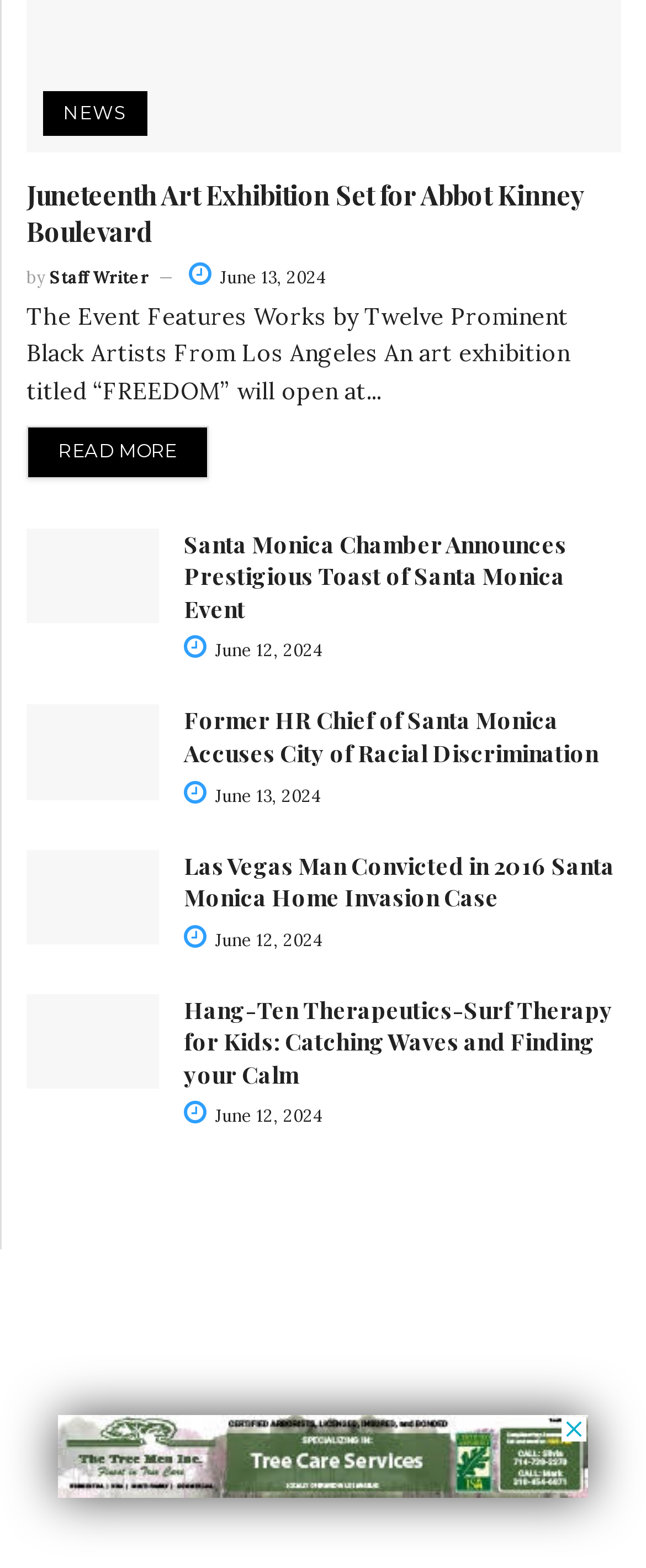Provide the bounding box coordinates for the area that should be clicked to complete the instruction: "Read more about Juneteenth Art Exhibition".

[0.041, 0.272, 0.323, 0.305]